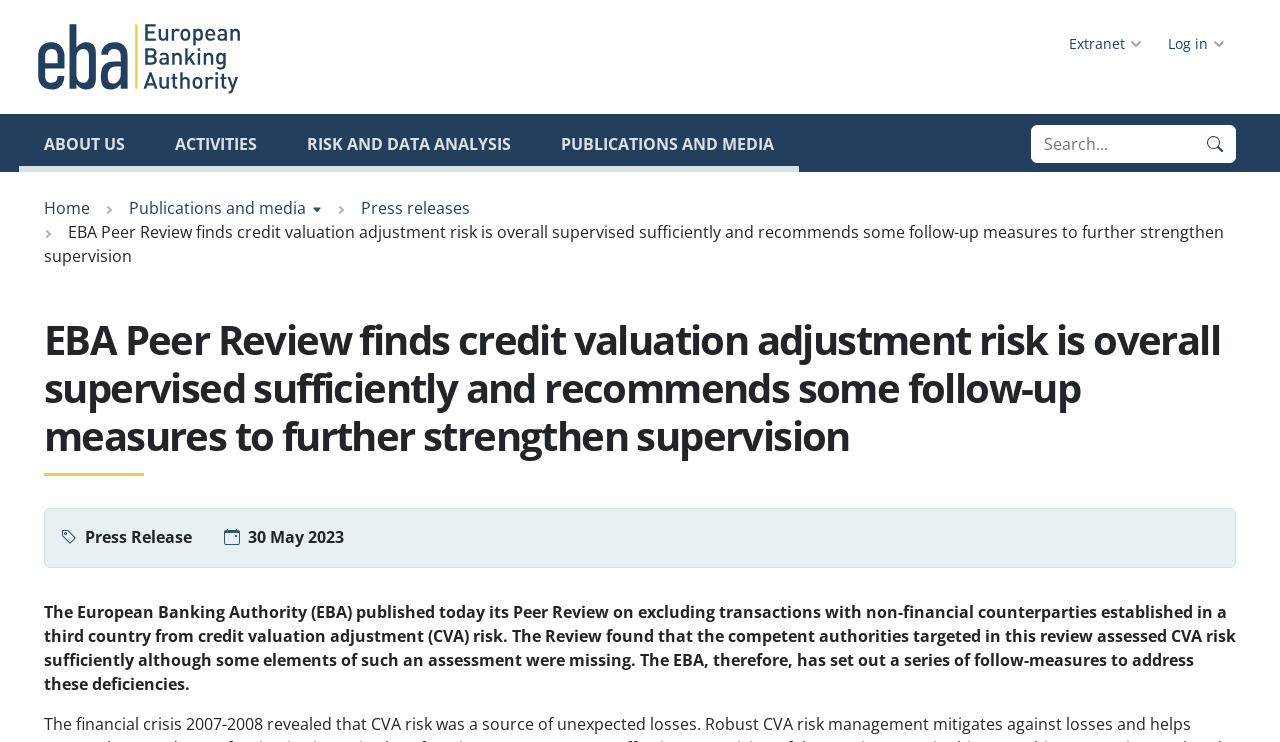Answer the question below using just one word or a short phrase: 
What is the topic of the Peer Review published by the EBA?

Credit valuation adjustment risk